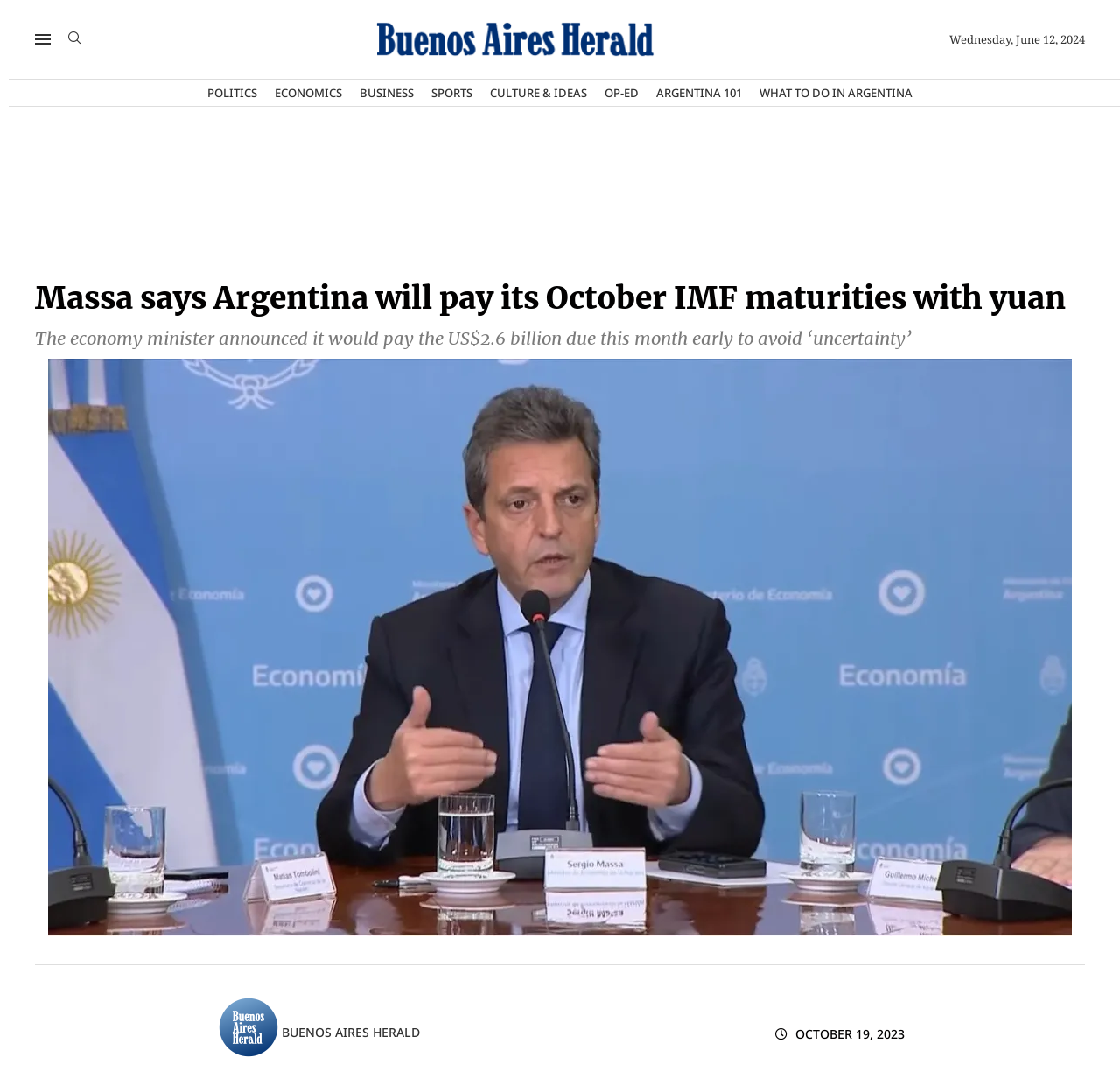Kindly determine the bounding box coordinates of the area that needs to be clicked to fulfill this instruction: "Go to the Buenos Aires Herald homepage".

[0.335, 0.016, 0.585, 0.032]